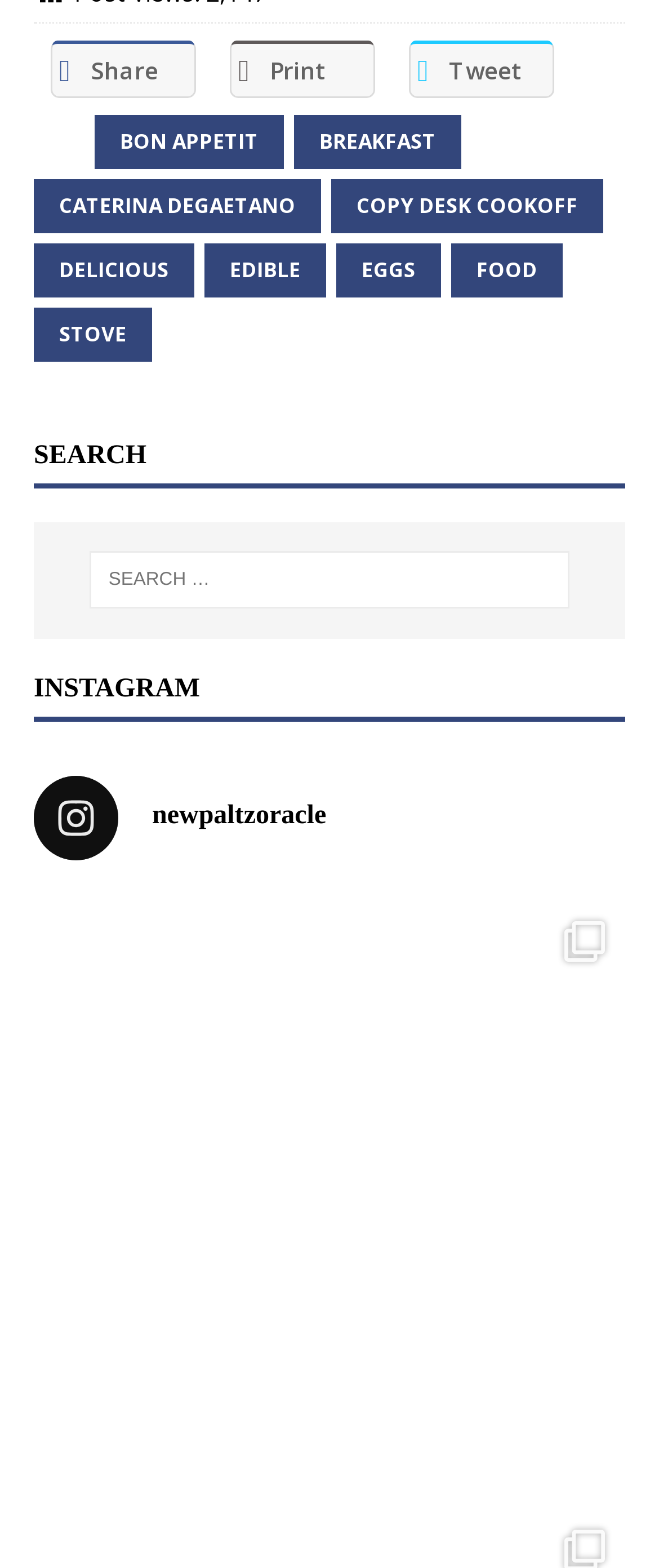Mark the bounding box of the element that matches the following description: "• Long Hold Hug".

None